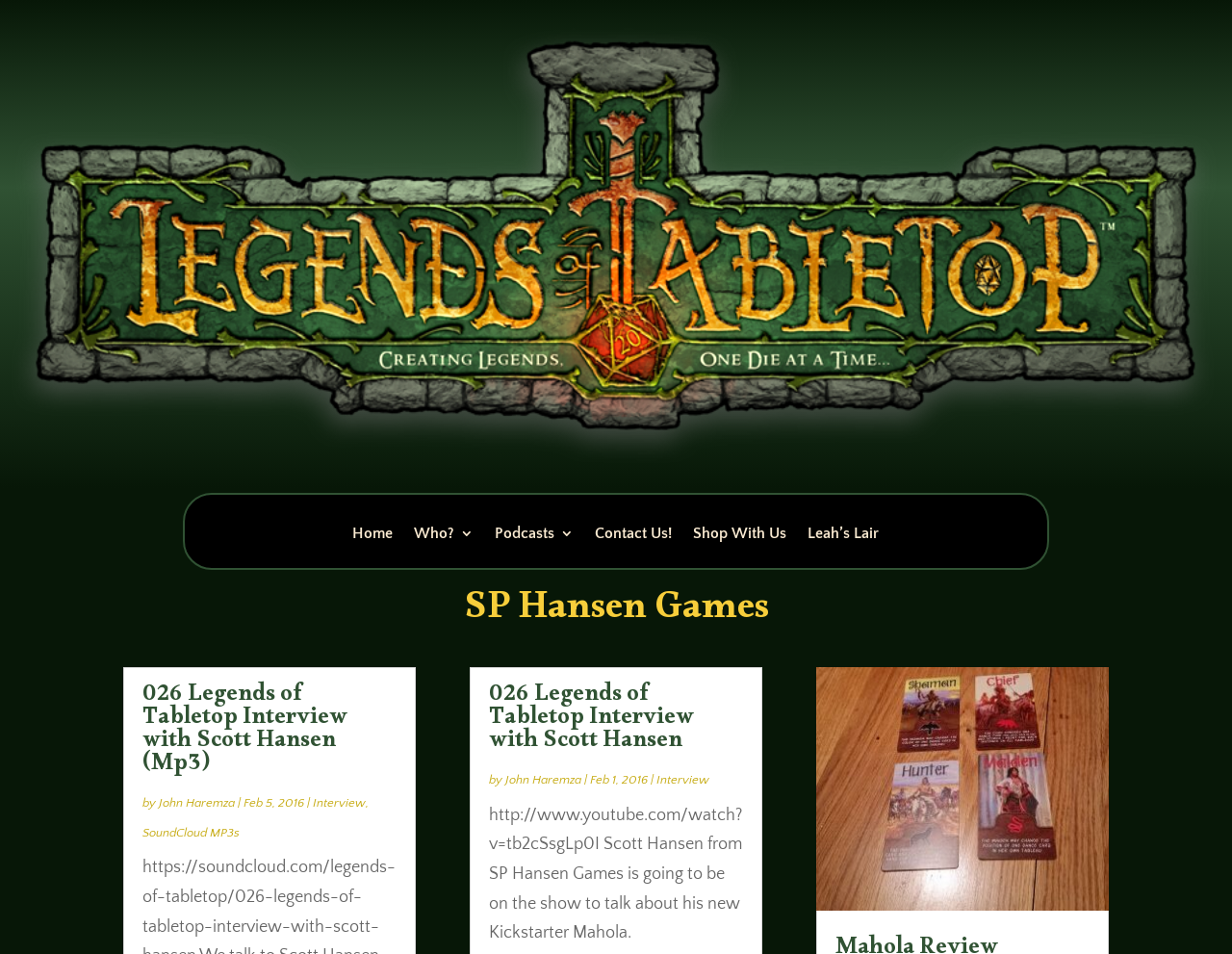Analyze the image and give a detailed response to the question:
How many links are in the top navigation menu?

I counted the number of links in the top navigation menu, which are 'Home', 'Who?', 'Podcasts', 'Contact Us!', 'Shop With Us', and 'Leah’s Lair'.